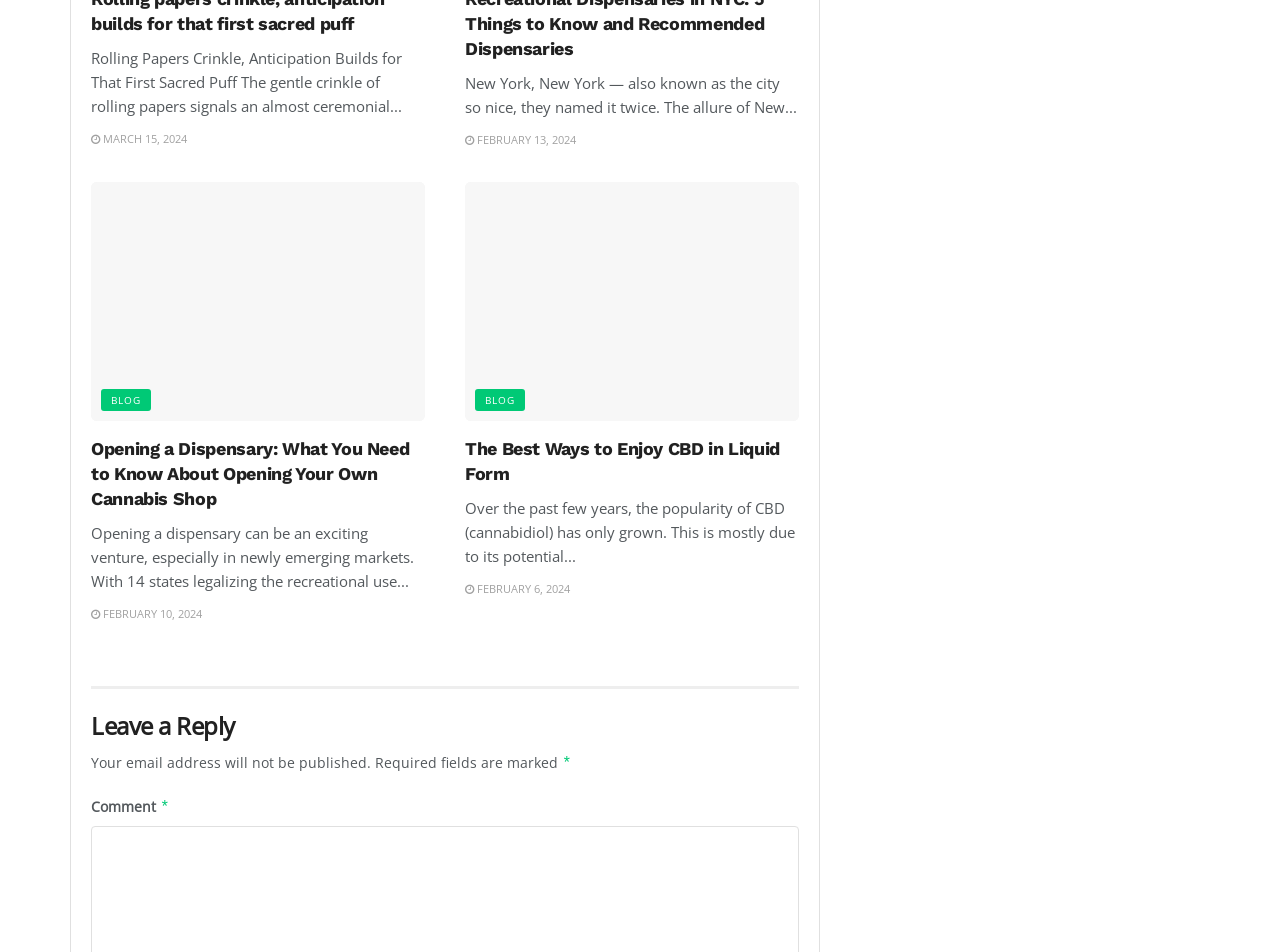Predict the bounding box coordinates of the area that should be clicked to accomplish the following instruction: "Click on the 'BLOG' link". The bounding box coordinates should consist of four float numbers between 0 and 1, i.e., [left, top, right, bottom].

[0.079, 0.408, 0.118, 0.431]